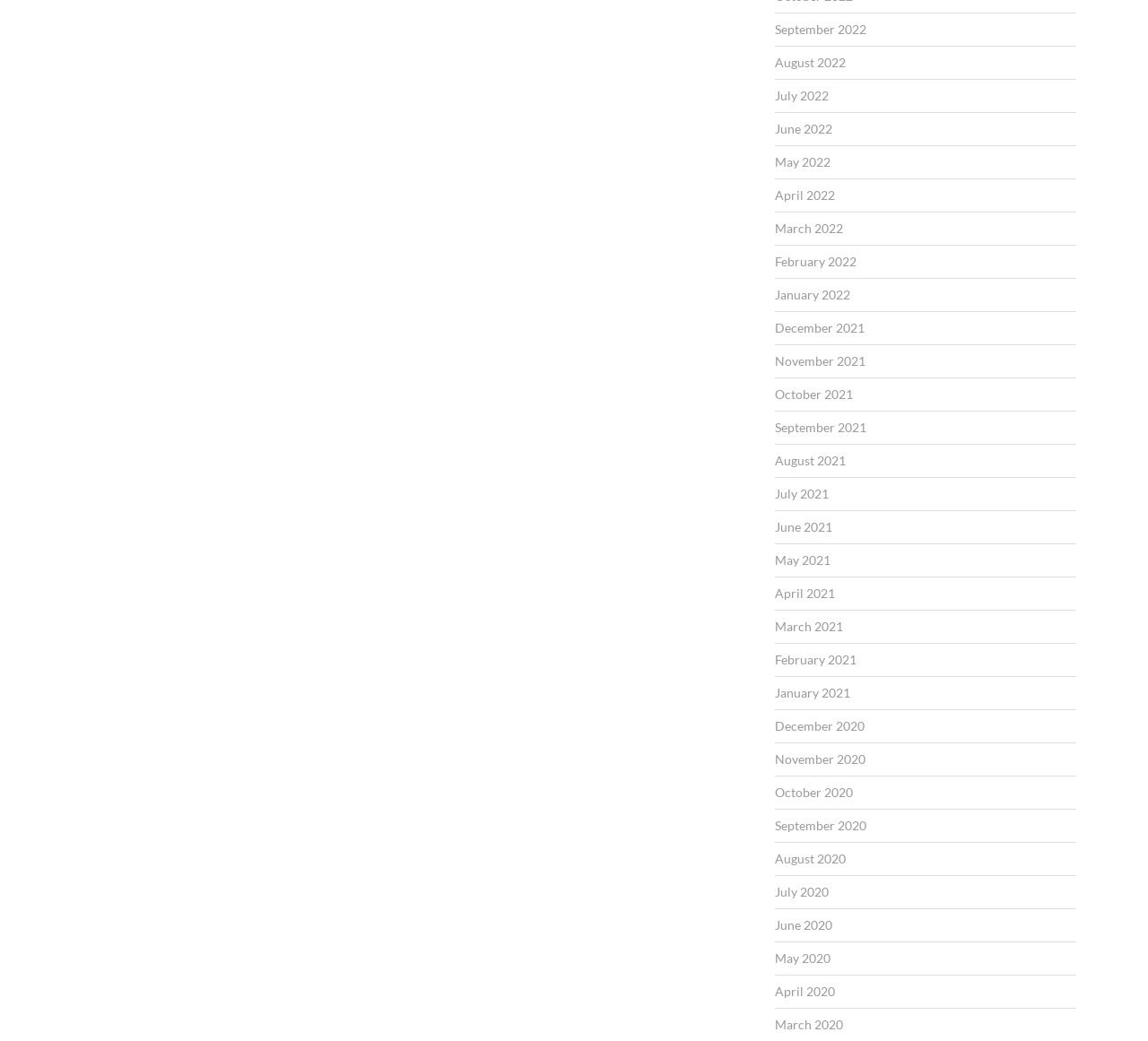Determine the bounding box for the UI element that matches this description: "April 2021".

[0.675, 0.563, 0.727, 0.579]